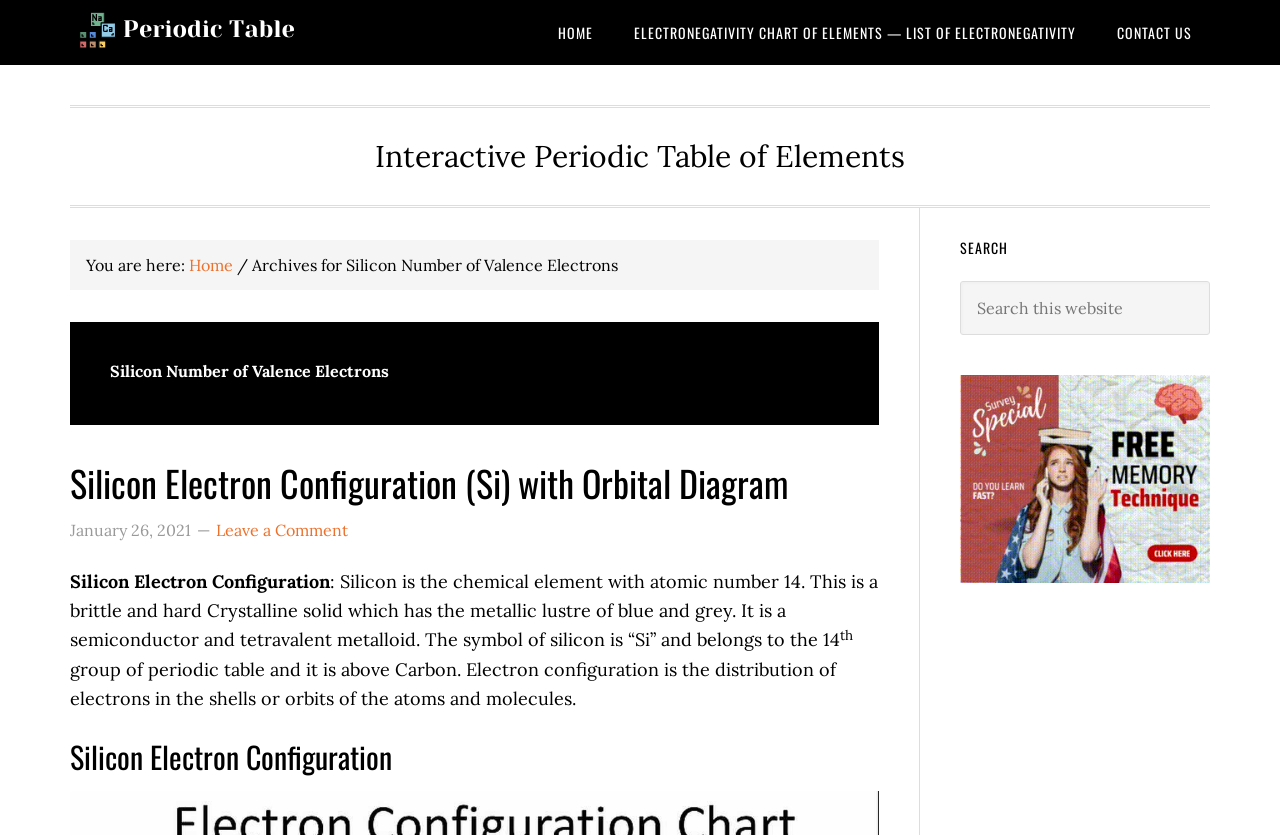Craft a detailed narrative of the webpage's structure and content.

This webpage is about Silicon and its properties, specifically its number of valence electrons. At the top, there are three "Skip to" links, allowing users to navigate to primary navigation, main content, or primary sidebar. Below these links, there is a prominent link to the "DYNAMIC PERIODIC TABLE OF ELEMENTS AND CHEMISTRY" and a main navigation menu with links to "HOME", "ELECTRONEGATIVITY CHART OF ELEMENTS — LIST OF ELECTRONEGATIVITY", and "CONTACT US".

The main content area is divided into two sections. On the left, there is a section with a heading "Silicon Number of Valence Electrons" and a subheading "Archives for Silicon Number of Valence Electrons". Below this, there is a detailed article about Silicon, including its electron configuration, atomic number, and properties. The article is divided into sections with headings, and there are links to related topics, such as "Silicon Electron Configuration (Si) with Orbital Diagram".

On the right side, there is a primary sidebar with a search function at the top, allowing users to search the website. Below the search function, there are several links to other topics, but their contents are not specified.

Throughout the webpage, there are several headings, links, and static text elements, but no images are present. The layout is organized, with clear headings and concise text, making it easy to navigate and read.